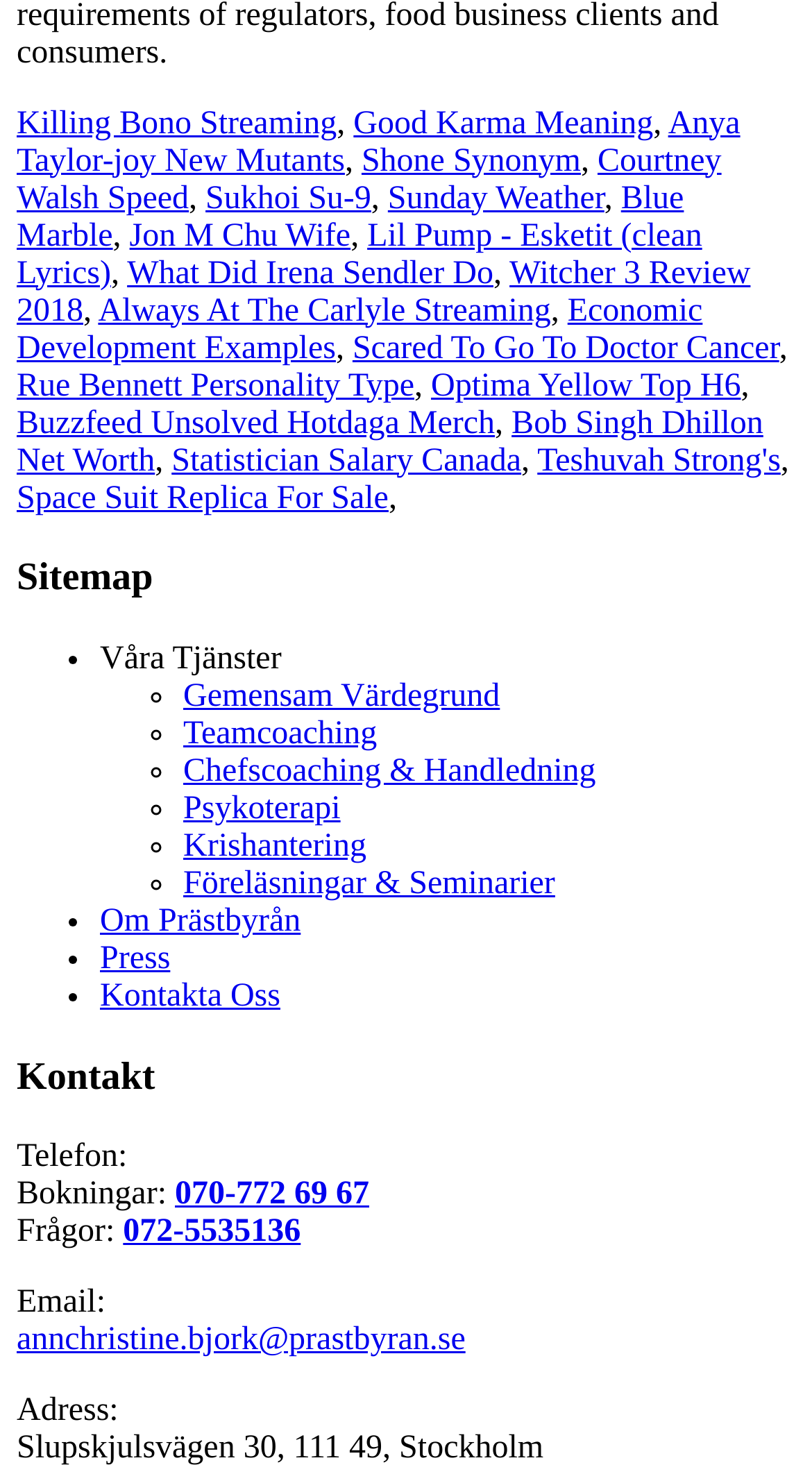Using the description "072-5535136", predict the bounding box of the relevant HTML element.

[0.152, 0.829, 0.37, 0.853]